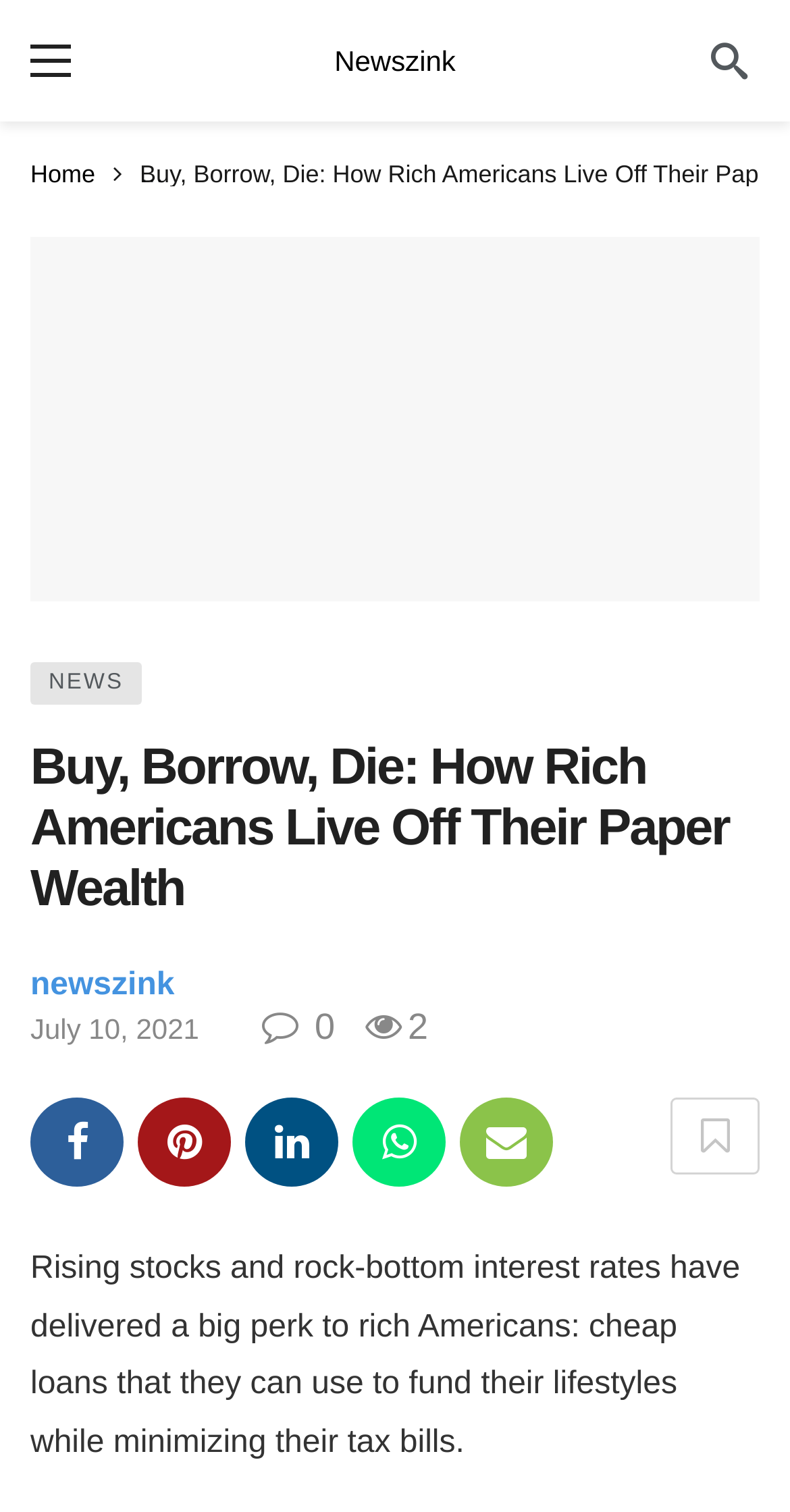Determine the bounding box coordinates of the section I need to click to execute the following instruction: "view article". Provide the coordinates as four float numbers between 0 and 1, i.e., [left, top, right, bottom].

[0.038, 0.157, 0.962, 0.398]